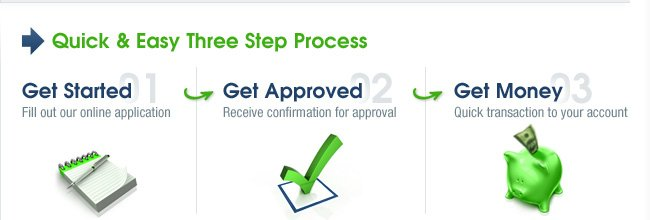Detail the scene depicted in the image with as much precision as possible.

This image illustrates a straightforward and efficient three-step process for obtaining online payday loans. The first step, labeled "Get Started," encourages users to fill out an online application, accentuated by an image of a notepad that suggests organization and record-keeping. The second step, "Get Approved," indicates that applicants will receive confirmation for their approval, represented with a checkmark symbolizing successful validation. Finally, the third step, "Get Money," emphasizes a quick transaction, as illustrated by a piggy bank, highlighting the immediate access to funds into the applicant's account. Each step is visually distinct, contributing to a clear, accessible guide for potential customers looking to manage financial needs through payday loans.